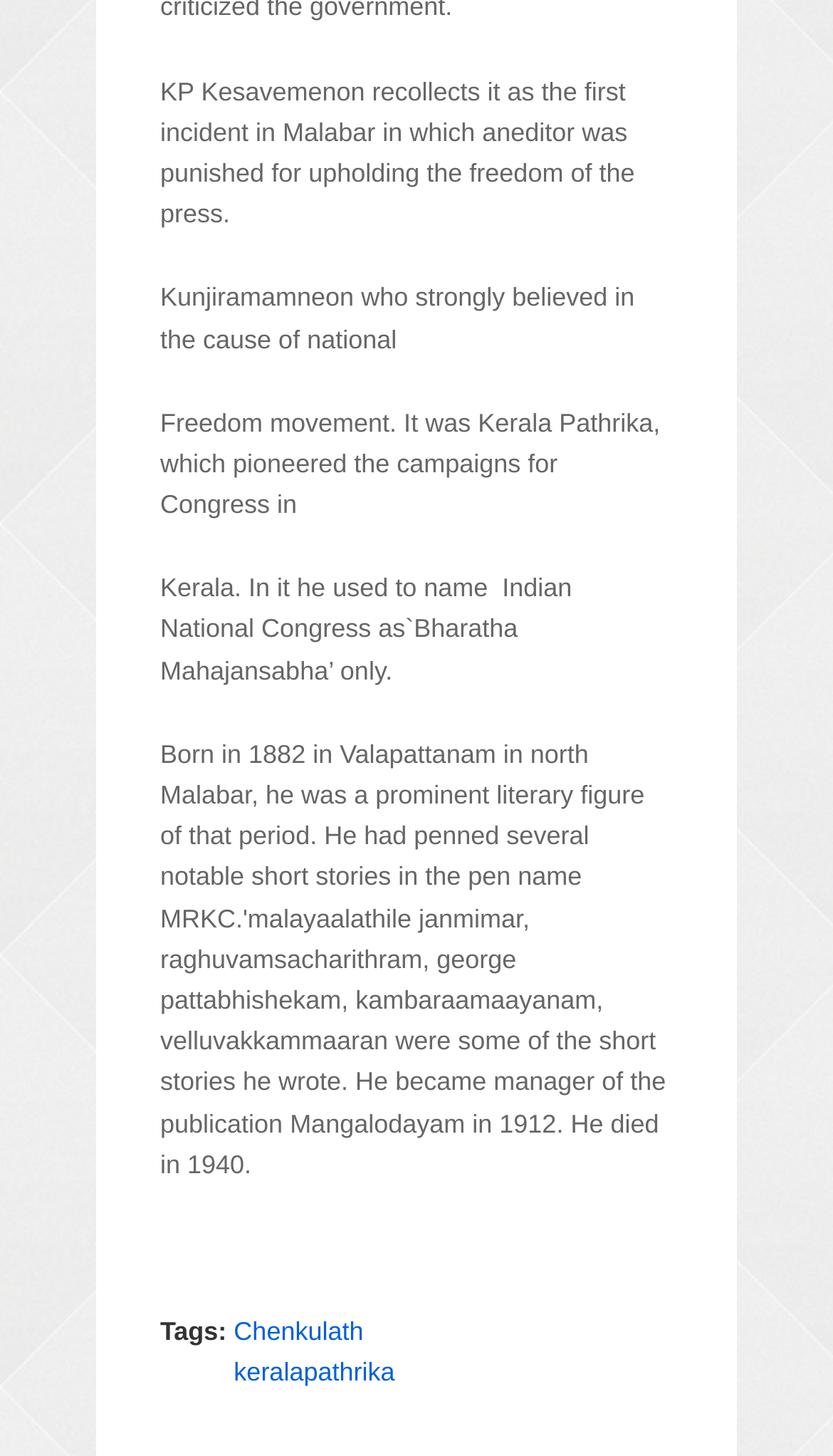Using the webpage screenshot and the element description  Search, determine the bounding box coordinates. Specify the coordinates in the format (top-left x, top-left y, bottom-right x, bottom-right y) with values ranging from 0 to 1.

None